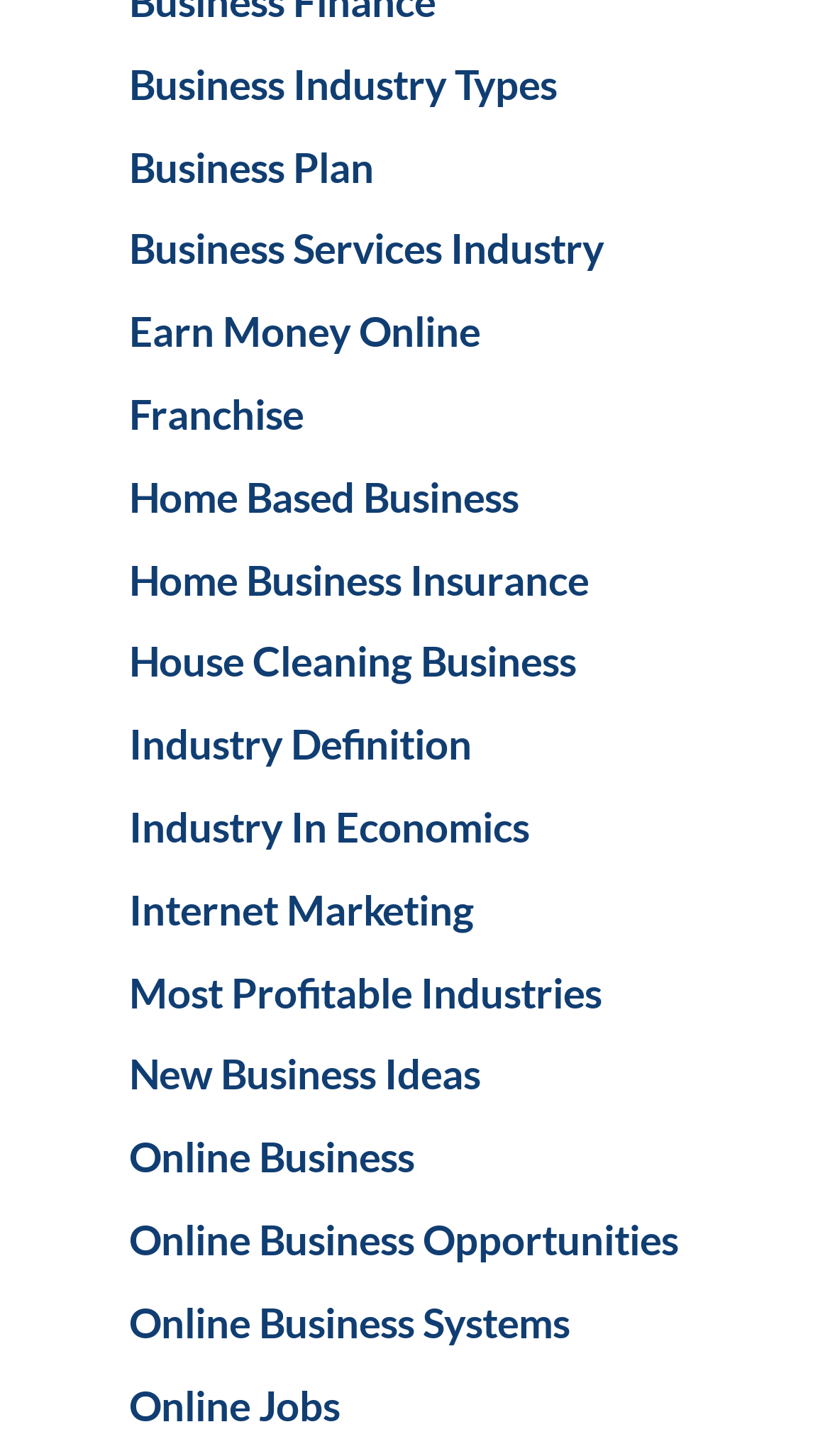Bounding box coordinates are given in the format (top-left x, top-left y, bottom-right x, bottom-right y). All values should be floating point numbers between 0 and 1. Provide the bounding box coordinate for the UI element described as: Franchise

[0.155, 0.267, 0.366, 0.301]